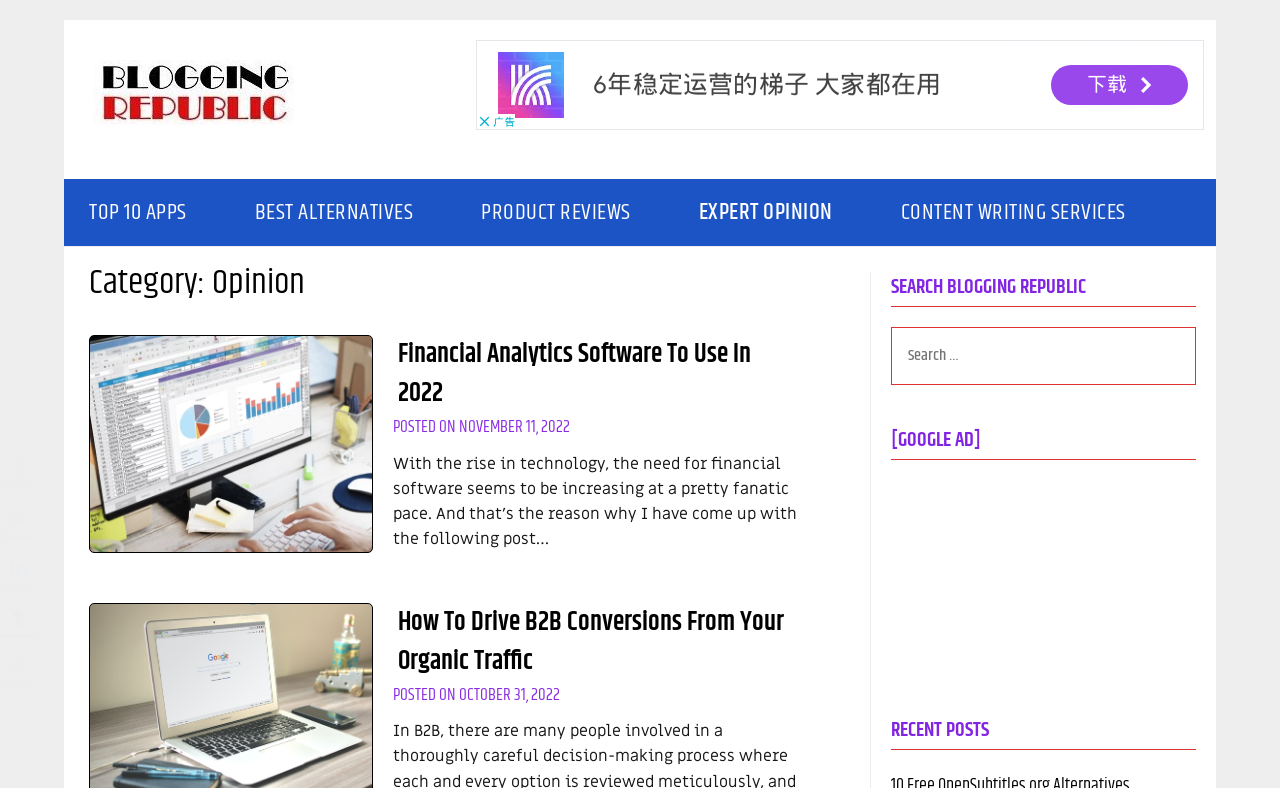Can you find the bounding box coordinates for the element to click on to achieve the instruction: "Share on Facebook"?

[0.0, 0.594, 0.028, 0.64]